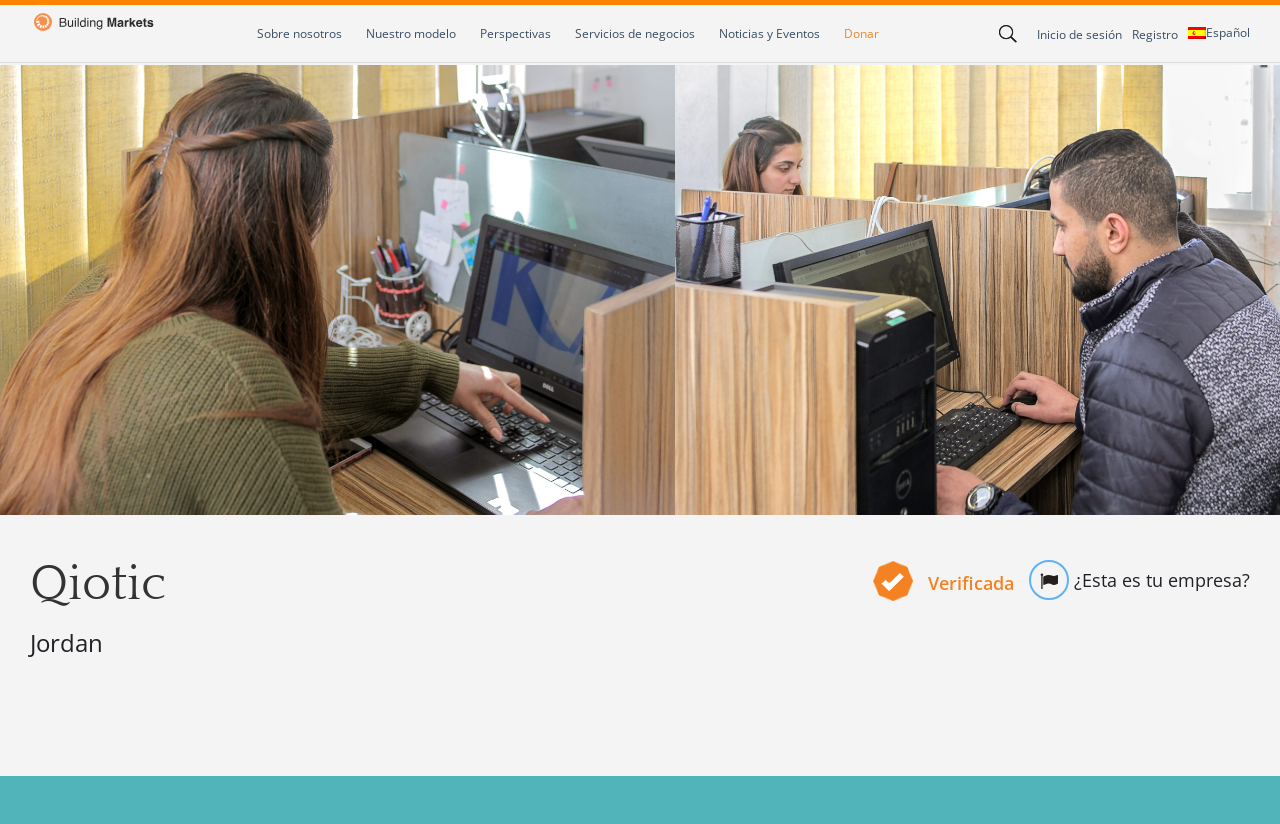Generate a comprehensive description of the webpage content.

The webpage is about Qiotic, a company that provides various services including website development, search engine optimization, mobile application development, managed hosting, social media marketing, and digital services.

At the top left of the page, there is a logo with the text "Building Markets" and an image with the same description. Below the logo, there is a navigation menu with links to different sections of the website, including "Sobre nosotros" (About us), "Nuestro modelo" (Our model), "Perspectivas" (Perspectives), "Servicios de negocios" (Business services), "Noticias y Eventos" (News and Events), and "Donar" (Donate).

On the top right side of the page, there are links to "Inicio de sesión" (Login), "Registro" (Register), and "Español" (Spanish), indicating that the website is available in multiple languages.

In the middle of the page, there is a large image that spans across most of the width. Below the image, there is a heading that reads "Qiotic" and a static text that says "Jordan". Further down, there is another static text that says "Verificada" (Verified).

At the bottom right of the page, there is a link with an icon and the text "¿Esta es tu empresa?" (Is this your company?).